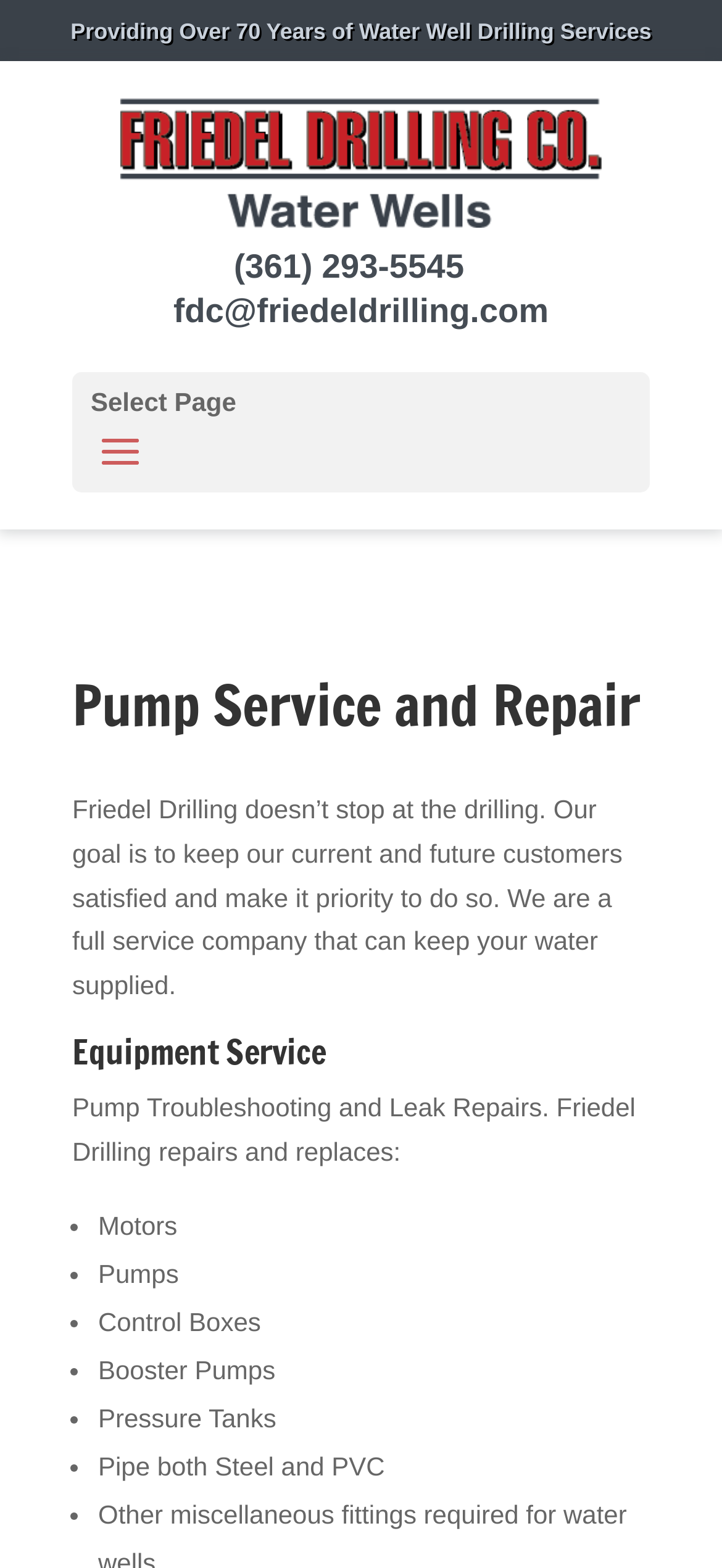What types of equipment can Friedel Drilling repair?
Please provide a comprehensive answer to the question based on the webpage screenshot.

I found the types of equipment that Friedel Drilling can repair by looking at the list markers and static text elements with bounding box coordinates [0.095, 0.766, 0.11, 0.796] to [0.095, 0.981, 0.11, 1.0], which contain the list of equipment that can be repaired.